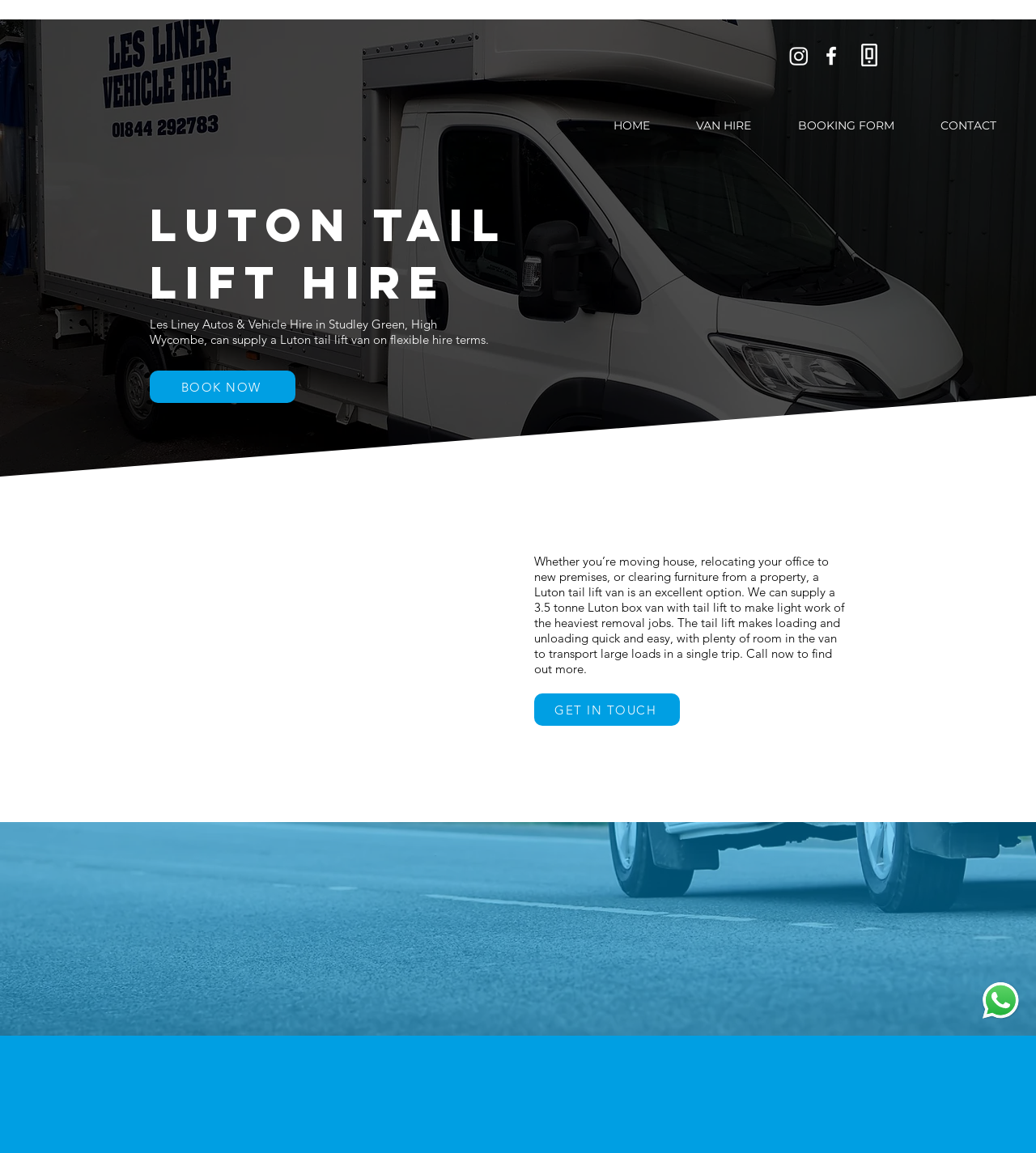Please find the bounding box coordinates for the clickable element needed to perform this instruction: "Click the 'Textile Truffle' link".

None